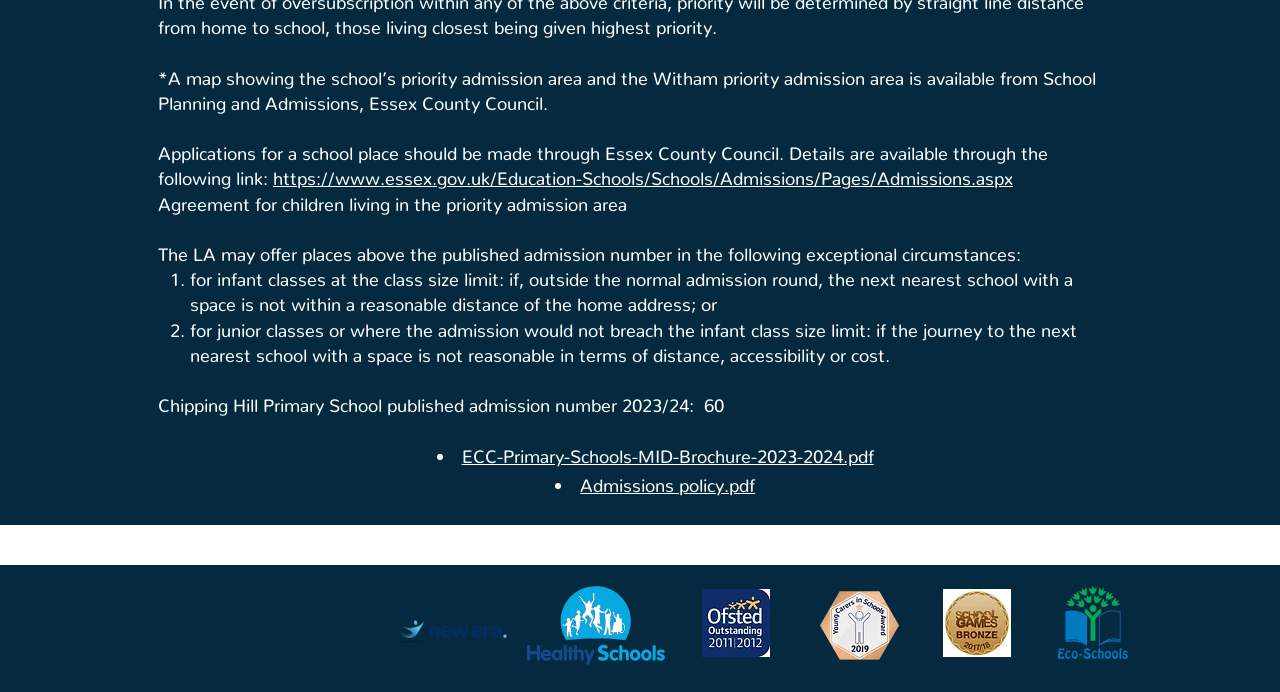Using the format (top-left x, top-left y, bottom-right x, bottom-right y), provide the bounding box coordinates for the described UI element. All values should be floating point numbers between 0 and 1: Admissions policy.pdf

[0.453, 0.685, 0.59, 0.704]